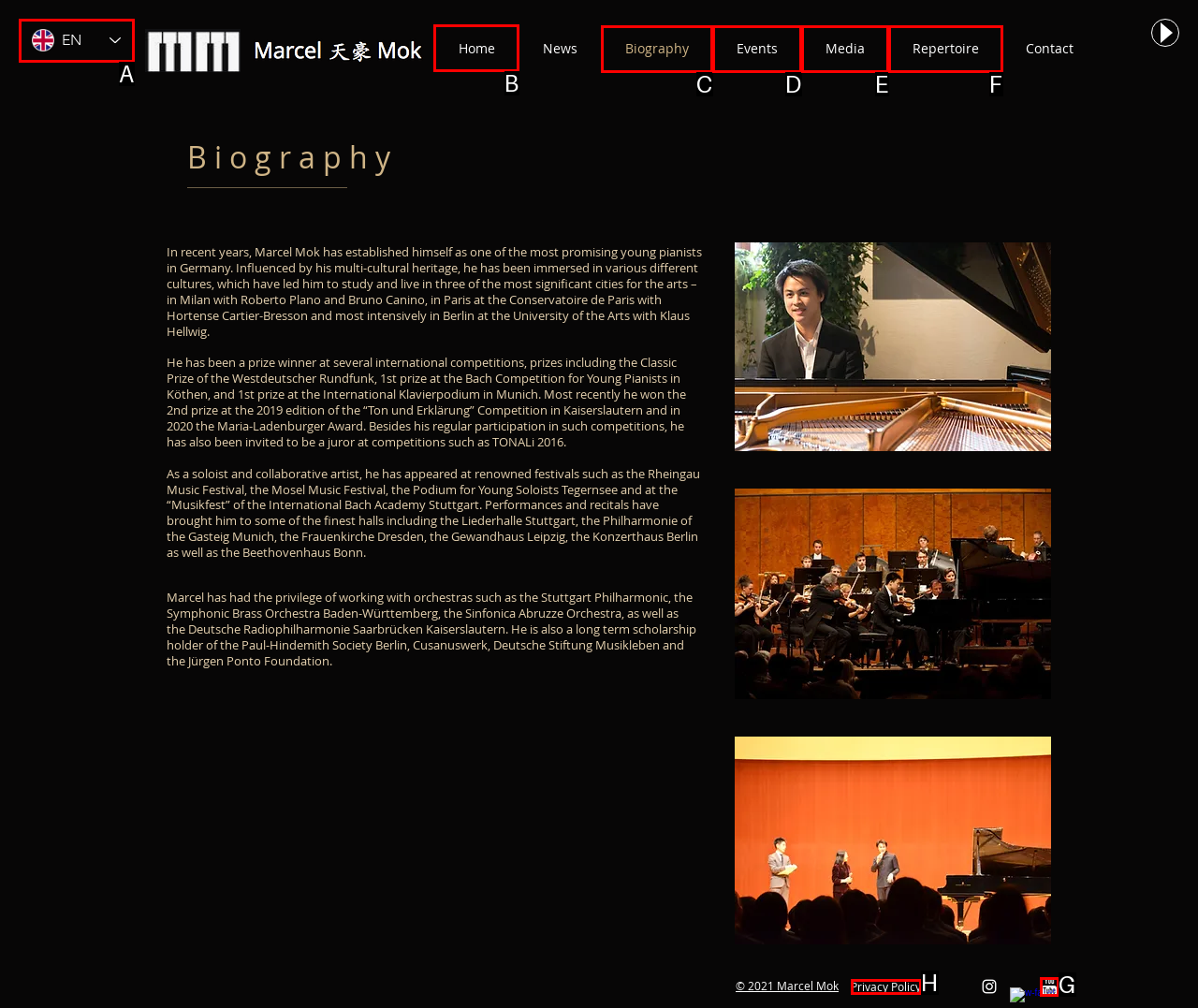Point out the correct UI element to click to carry out this instruction: Click on See Our Locations
Answer with the letter of the chosen option from the provided choices directly.

None